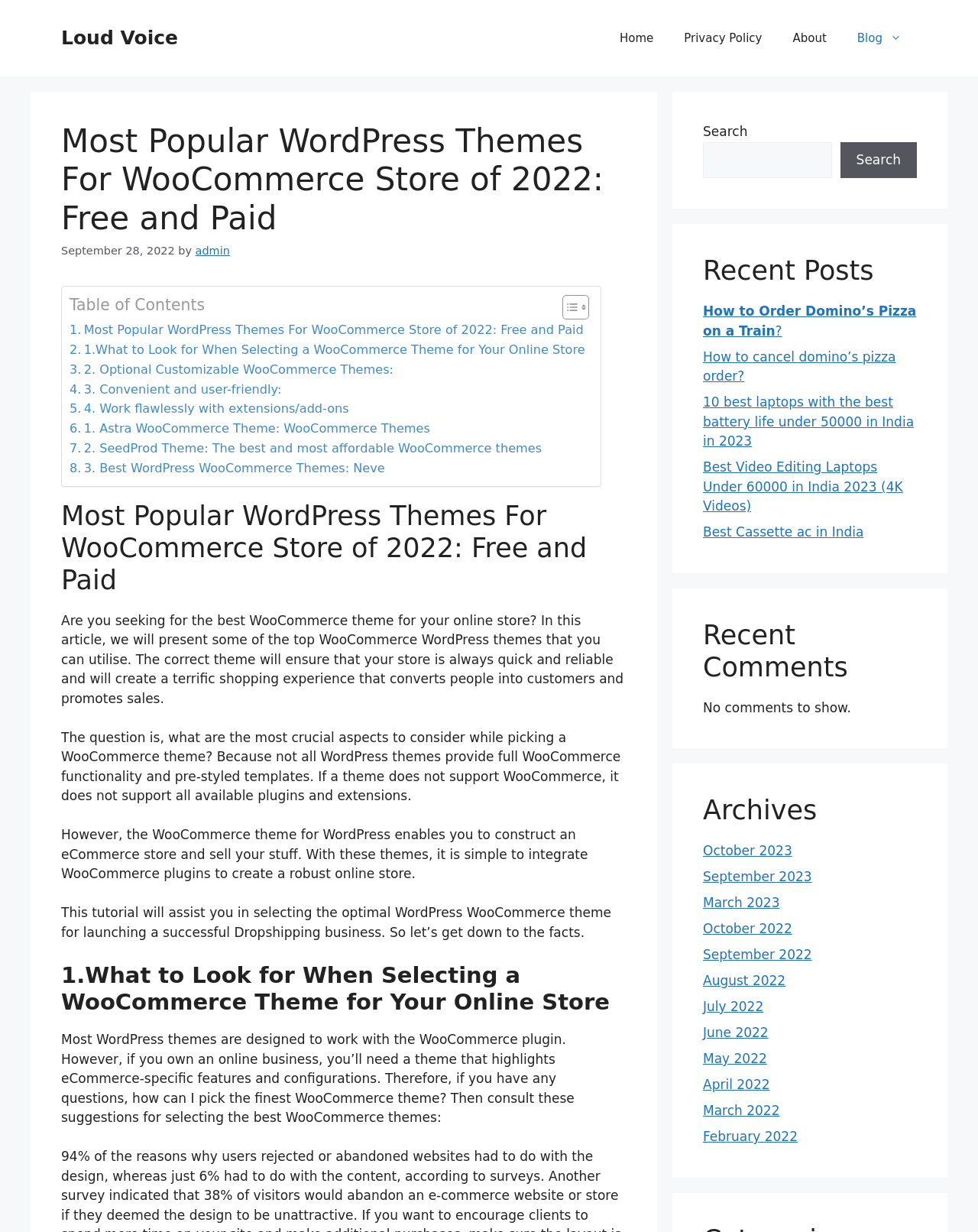Find and indicate the bounding box coordinates of the region you should select to follow the given instruction: "Read the 'Recent Posts'".

[0.719, 0.207, 0.938, 0.233]